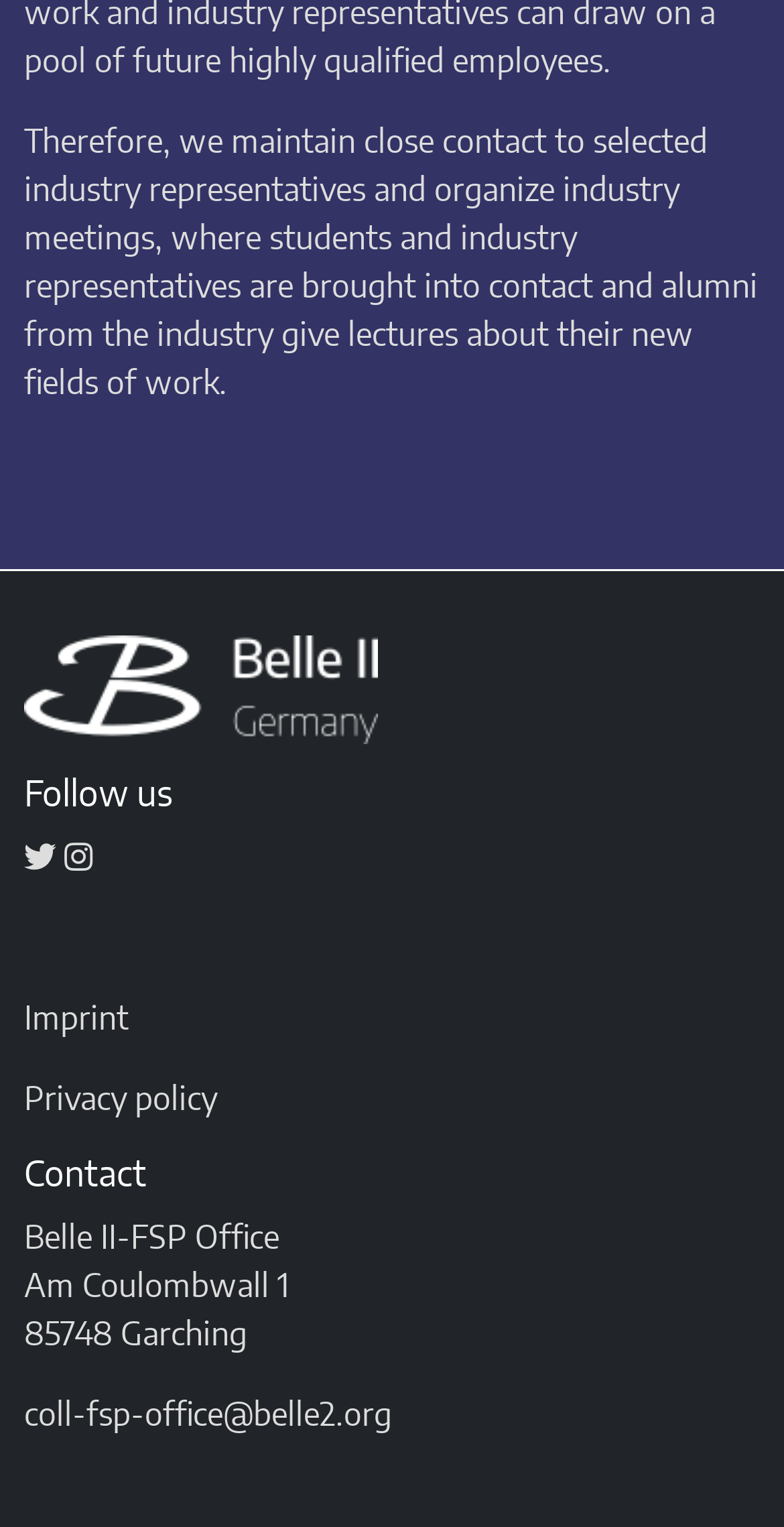What is the address of the Belle II-FSP Office?
Use the information from the screenshot to give a comprehensive response to the question.

The address of the Belle II-FSP Office can be found in the StaticText elements with the texts 'Belle II-FSP Office', 'Am Coulombwall 1', and '85748 Garching'. These elements are located in a hierarchical structure, indicating that they are related to each other and form a single address.